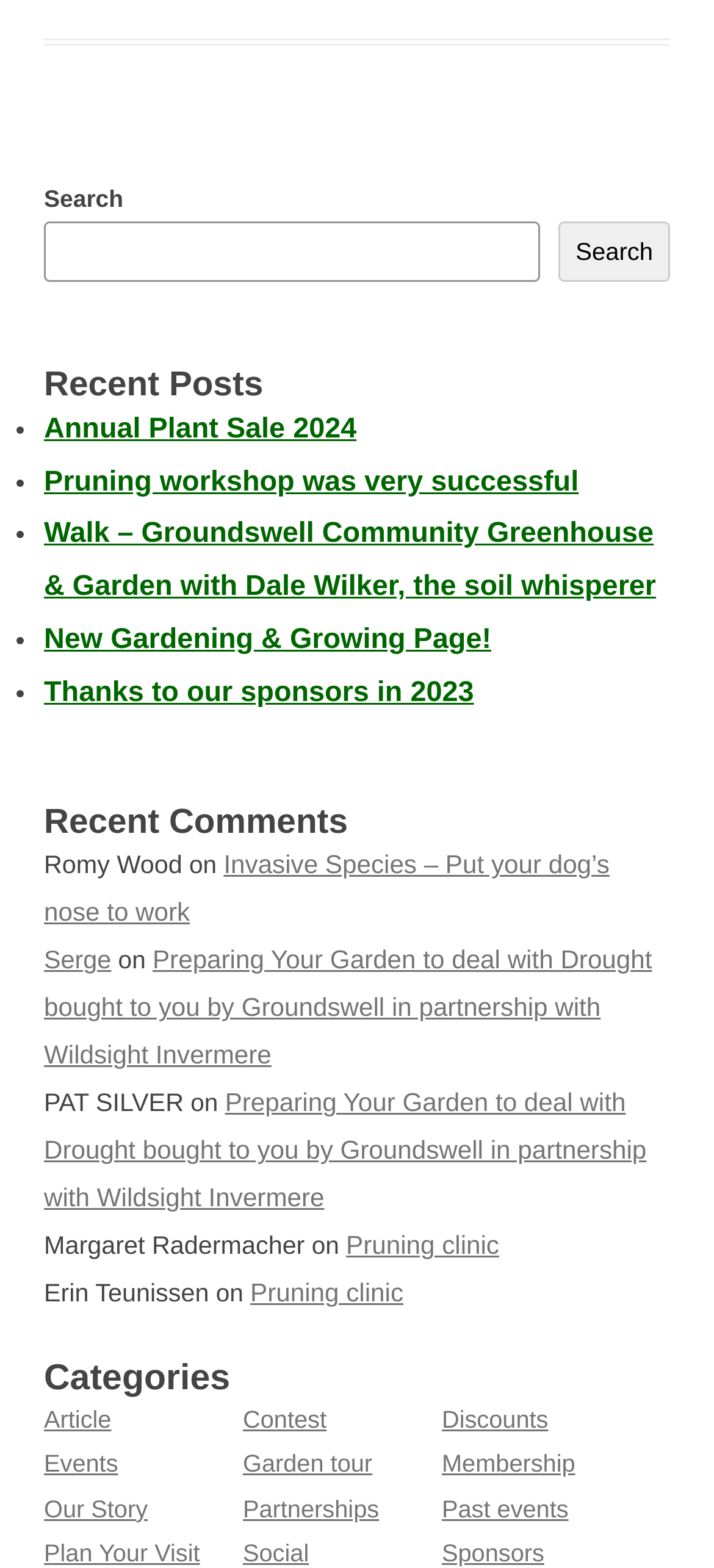Identify the bounding box for the UI element described as: "Plan Your Visit". Ensure the coordinates are four float numbers between 0 and 1, formatted as [left, top, right, bottom].

[0.062, 0.982, 0.28, 1.0]